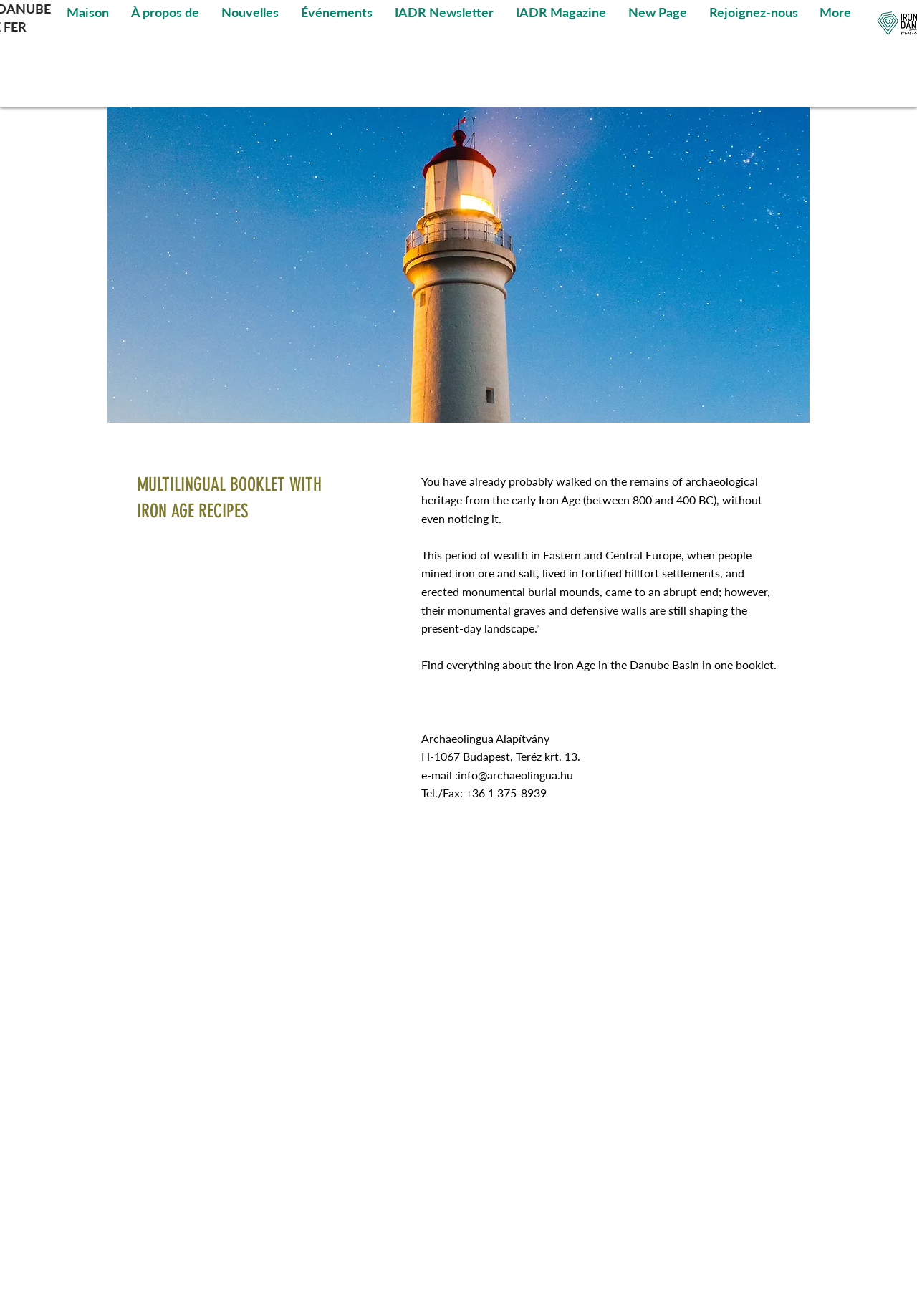Pinpoint the bounding box coordinates of the element you need to click to execute the following instruction: "go to Maison". The bounding box should be represented by four float numbers between 0 and 1, in the format [left, top, right, bottom].

[0.06, 0.003, 0.13, 0.016]